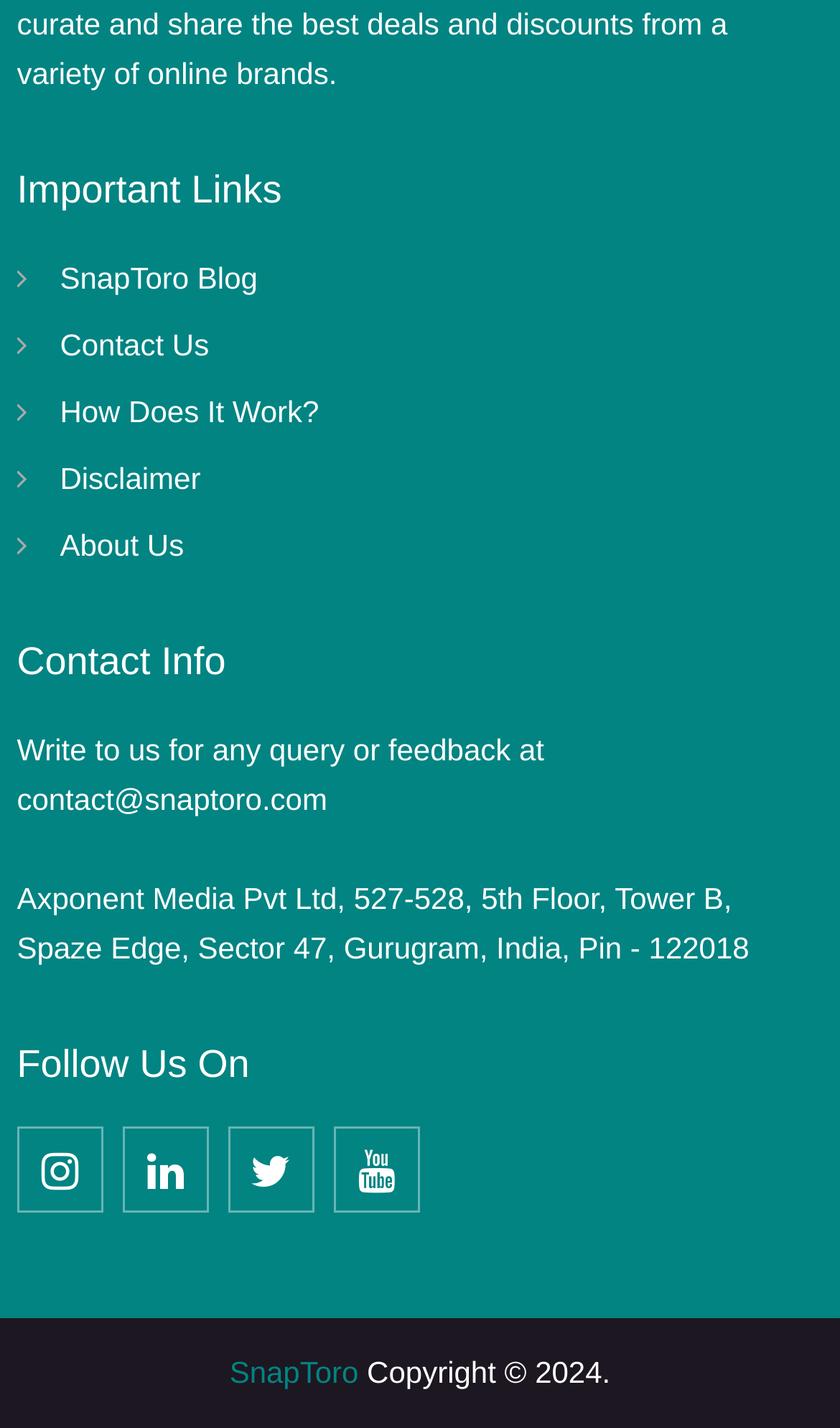Locate the bounding box of the user interface element based on this description: "How Does It Work?".

[0.071, 0.277, 0.38, 0.301]